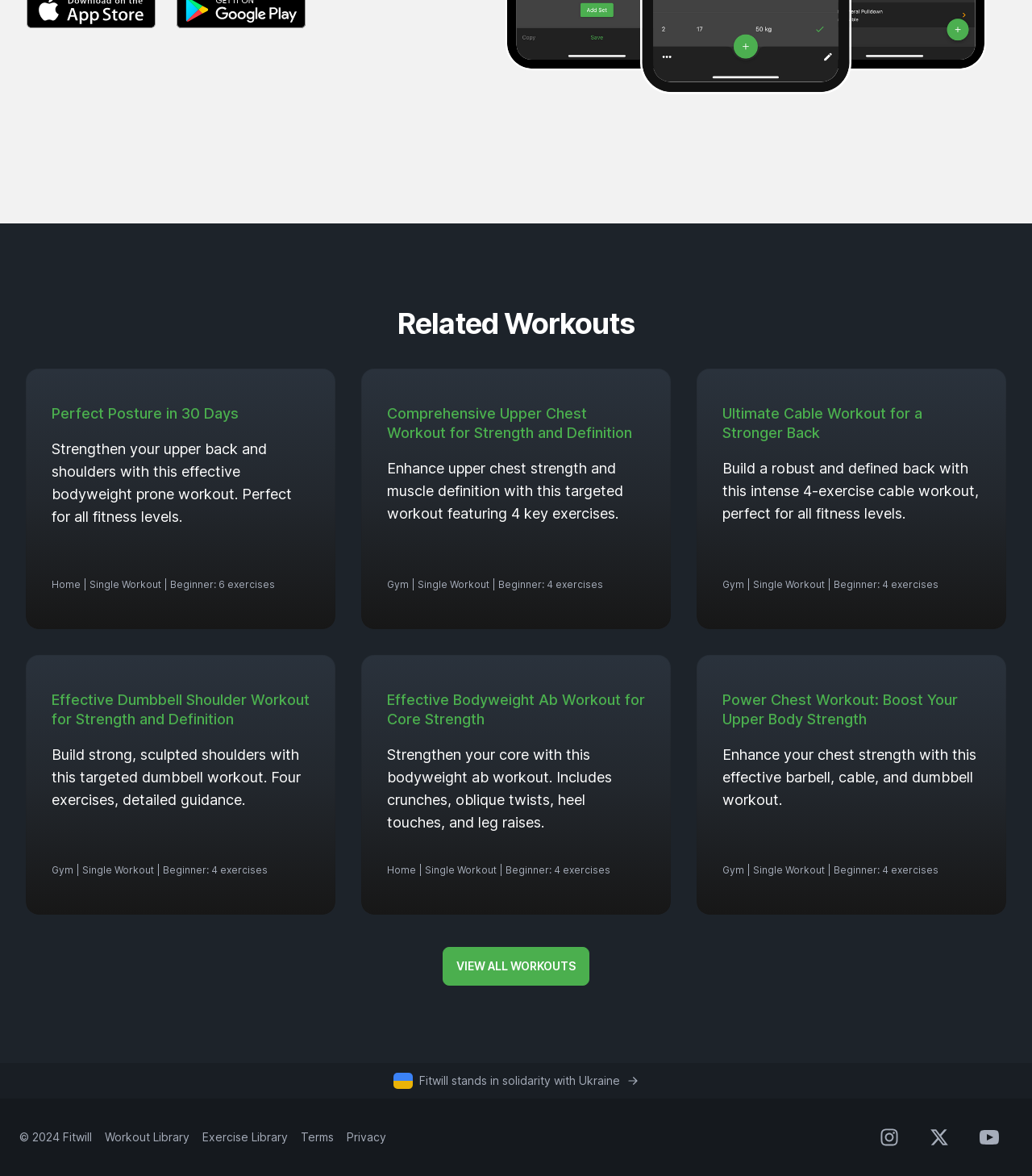Determine the bounding box coordinates of the region that needs to be clicked to achieve the task: "Explore Comprehensive Upper Chest Workout for Strength and Definition".

[0.375, 0.345, 0.612, 0.375]